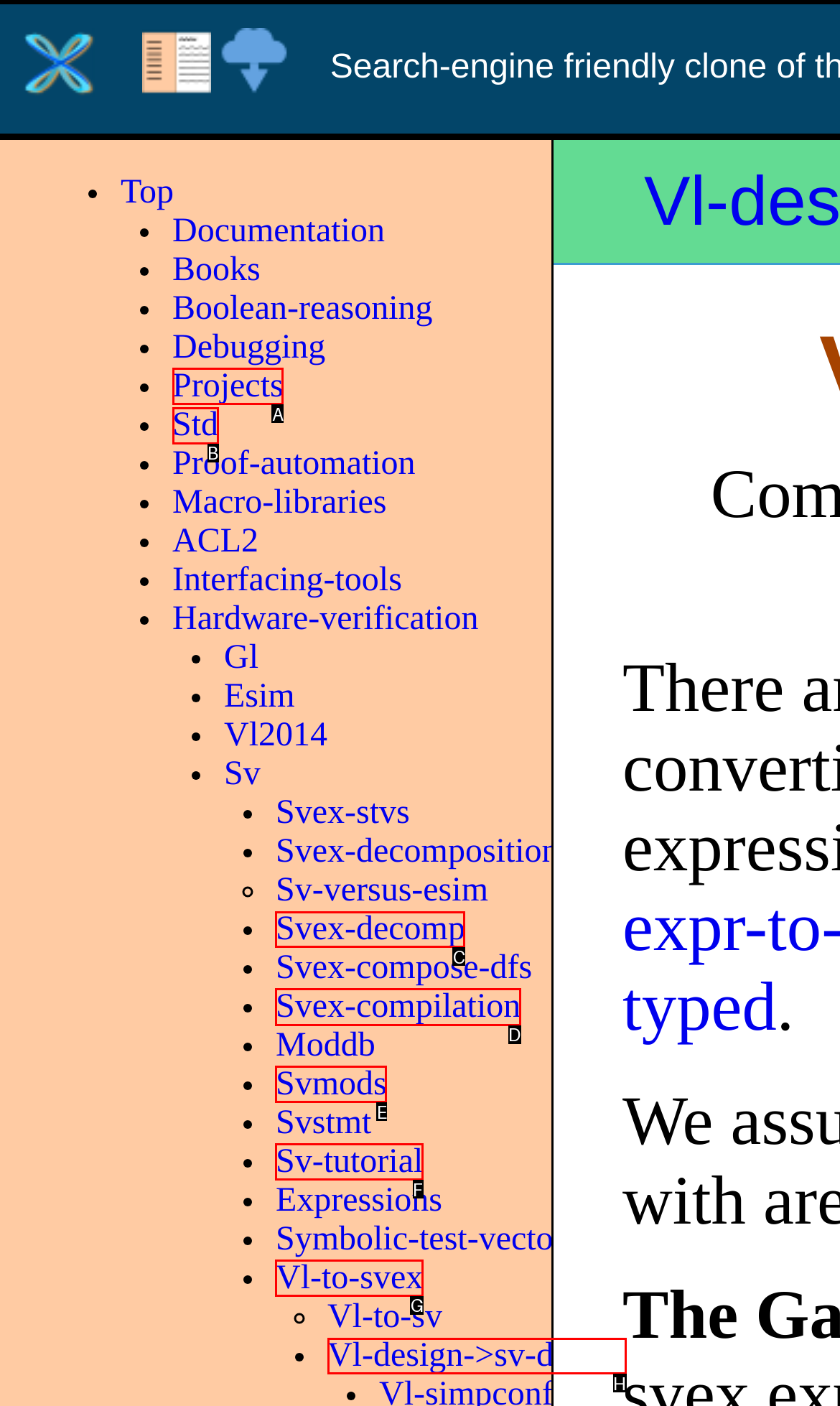Determine the letter of the element to click to accomplish this task: Click on the 'Vl-to-svex' link. Respond with the letter.

G